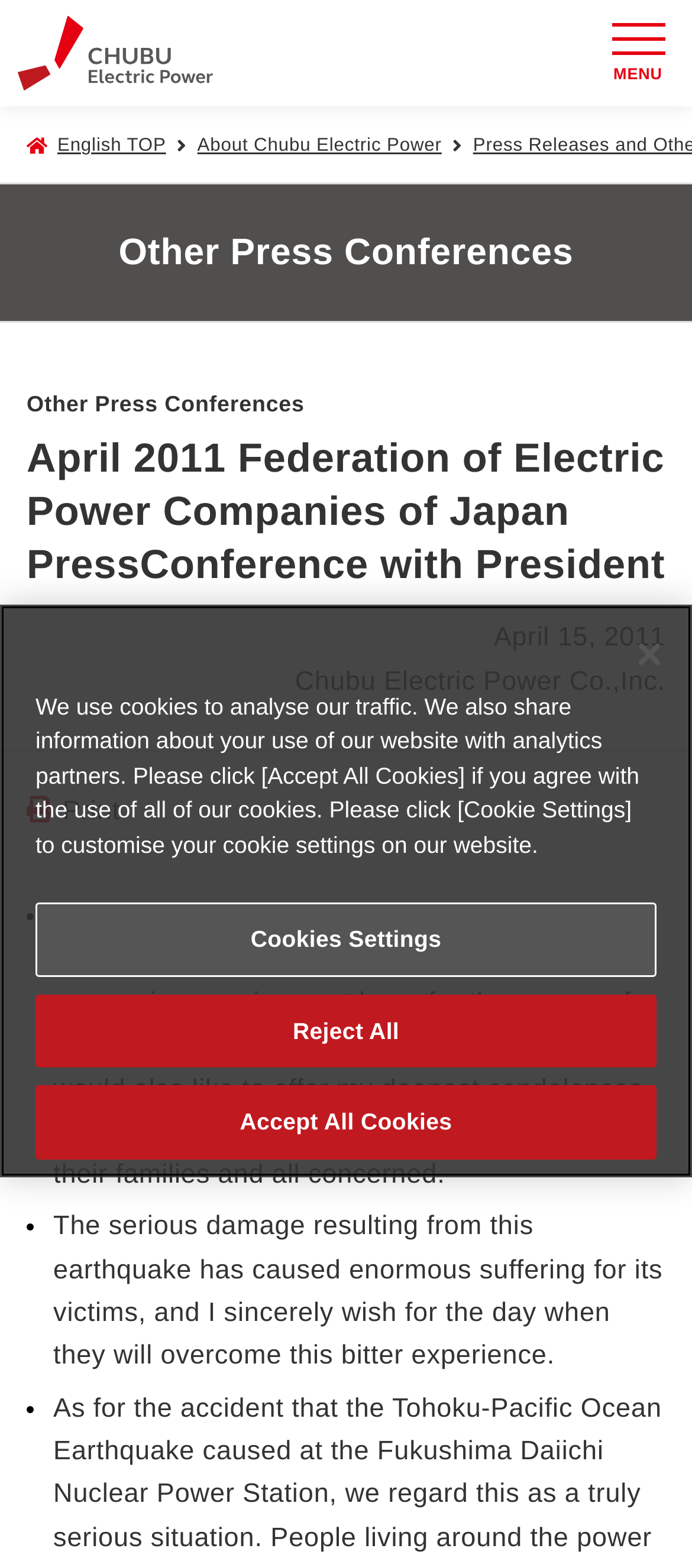Determine the bounding box coordinates of the clickable area required to perform the following instruction: "Go to the English top page". The coordinates should be represented as four float numbers between 0 and 1: [left, top, right, bottom].

[0.083, 0.087, 0.24, 0.1]